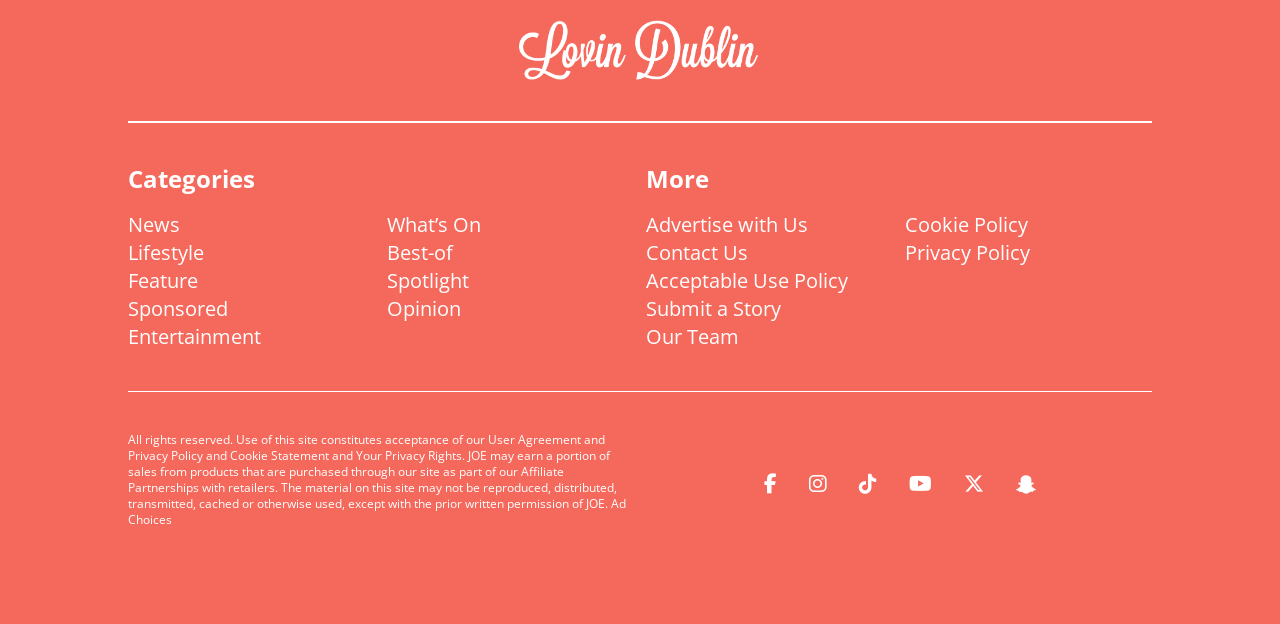Find the UI element described as: "Our Team" and predict its bounding box coordinates. Ensure the coordinates are four float numbers between 0 and 1, [left, top, right, bottom].

[0.505, 0.518, 0.577, 0.561]